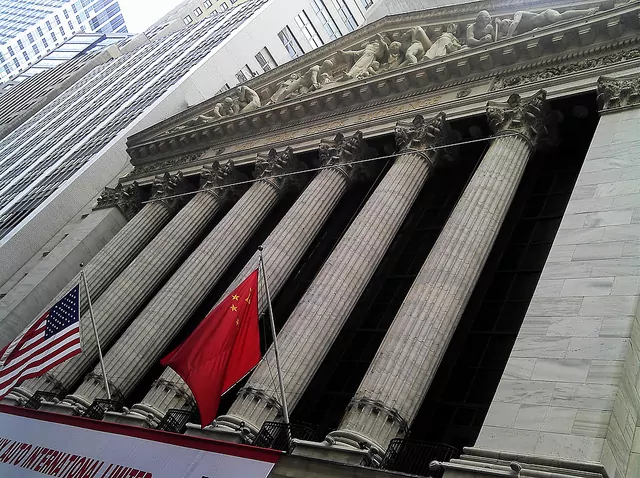With reference to the image, please provide a detailed answer to the following question: What type of sculptures adorn the grand entrance?

According to the caption, the grand entrance of the NYSE is adorned with classic sculptures, adding a historical elegance to the structure.